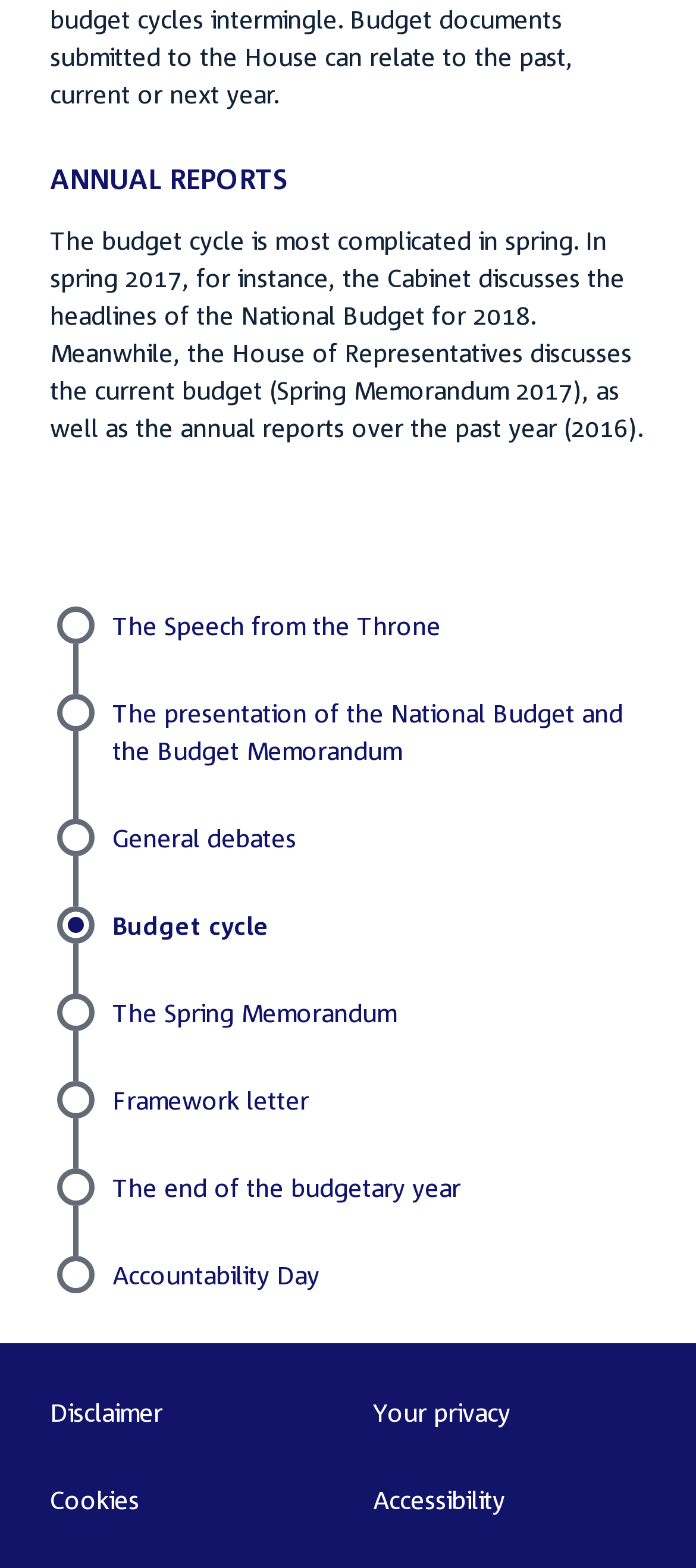Refer to the screenshot and give an in-depth answer to this question: What is the topic of the first heading?

The first heading on the webpage is 'ANNUAL REPORTS', which is located at the top of the page with a bounding box of [0.072, 0.103, 0.928, 0.126].